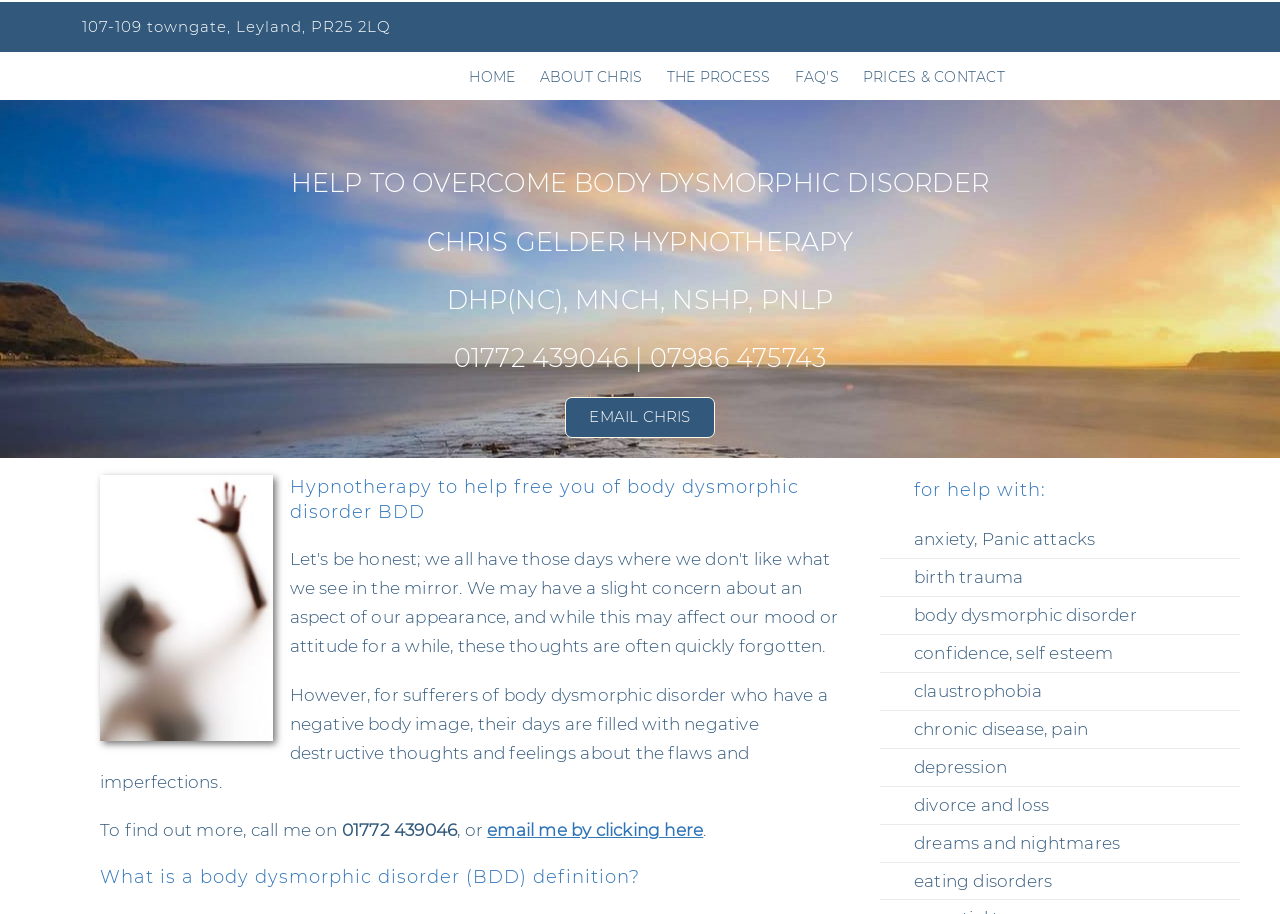Specify the bounding box coordinates of the element's region that should be clicked to achieve the following instruction: "Click email me by clicking here". The bounding box coordinates consist of four float numbers between 0 and 1, in the format [left, top, right, bottom].

[0.381, 0.898, 0.549, 0.919]